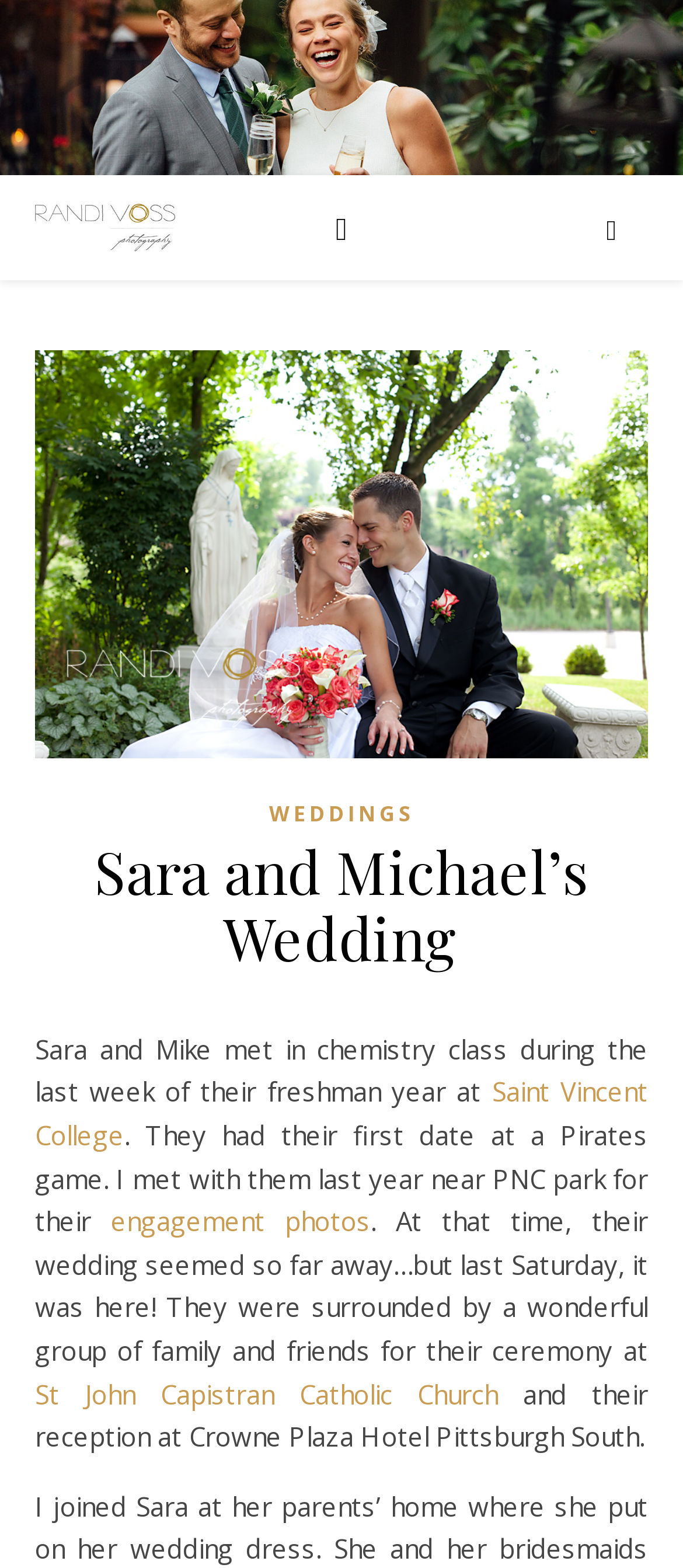What is the name of the hotel where Sara and Michael had their reception?
Based on the image, answer the question with a single word or brief phrase.

Crowne Plaza Hotel Pittsburgh South